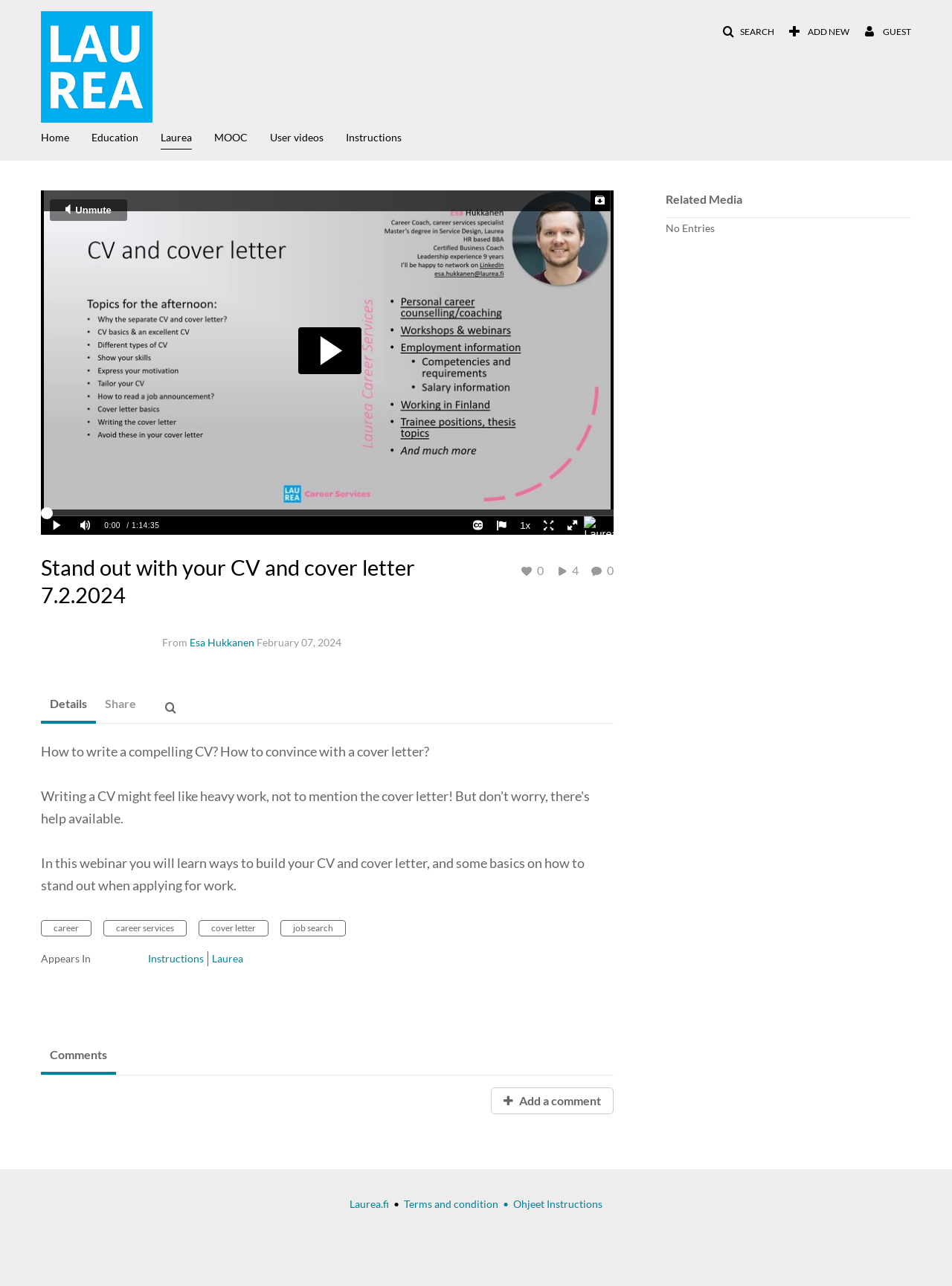Please identify the bounding box coordinates of the region to click in order to complete the given instruction: "Search in video". The coordinates should be four float numbers between 0 and 1, i.e., [left, top, right, bottom].

[0.216, 0.543, 0.239, 0.554]